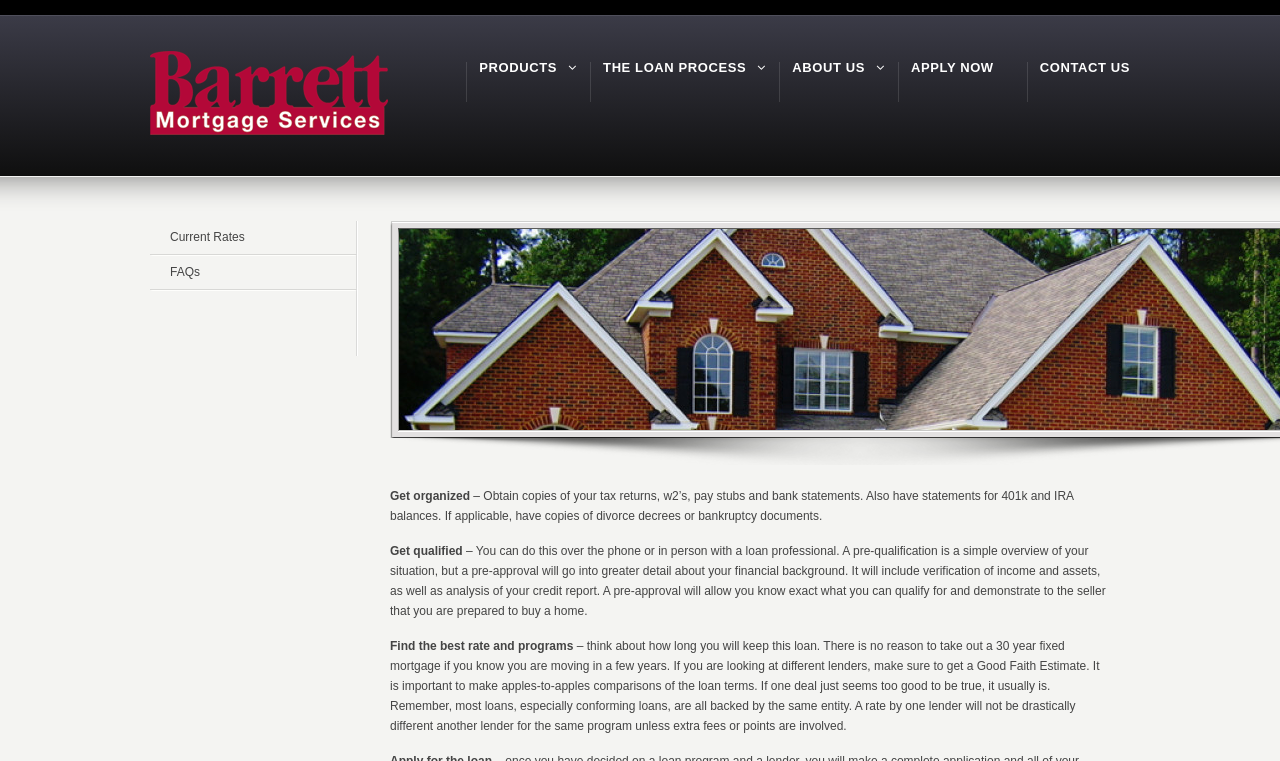Please identify the bounding box coordinates of the clickable element to fulfill the following instruction: "Navigate to PRODUCTS page". The coordinates should be four float numbers between 0 and 1, i.e., [left, top, right, bottom].

[0.374, 0.076, 0.435, 0.102]